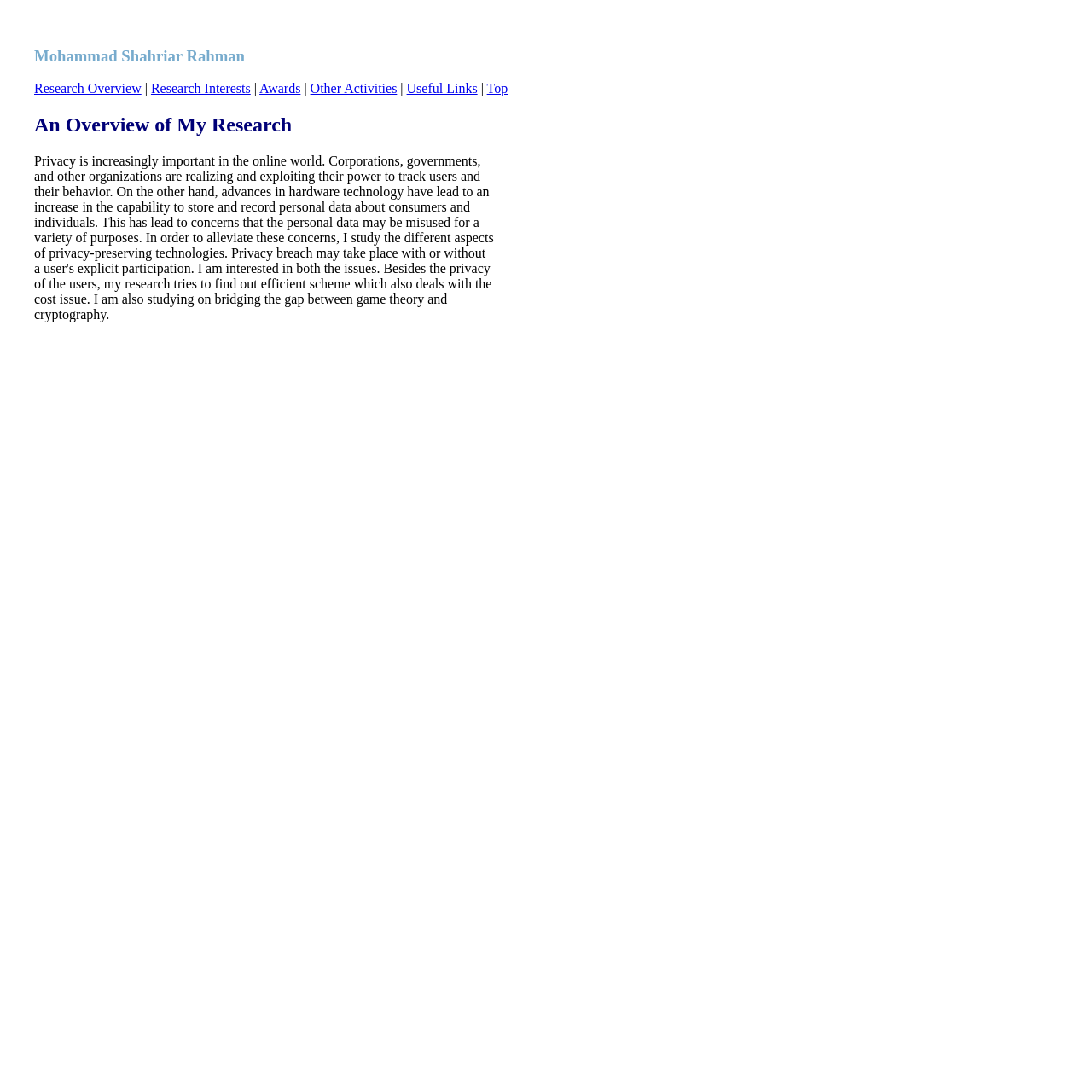What is the researcher trying to find in terms of efficient schemes?
Look at the image and respond to the question as thoroughly as possible.

The researcher is trying to find efficient schemes that not only preserve privacy but also deal with cost issues, as mentioned in the paragraph under the heading 'An Overview of My Research'.